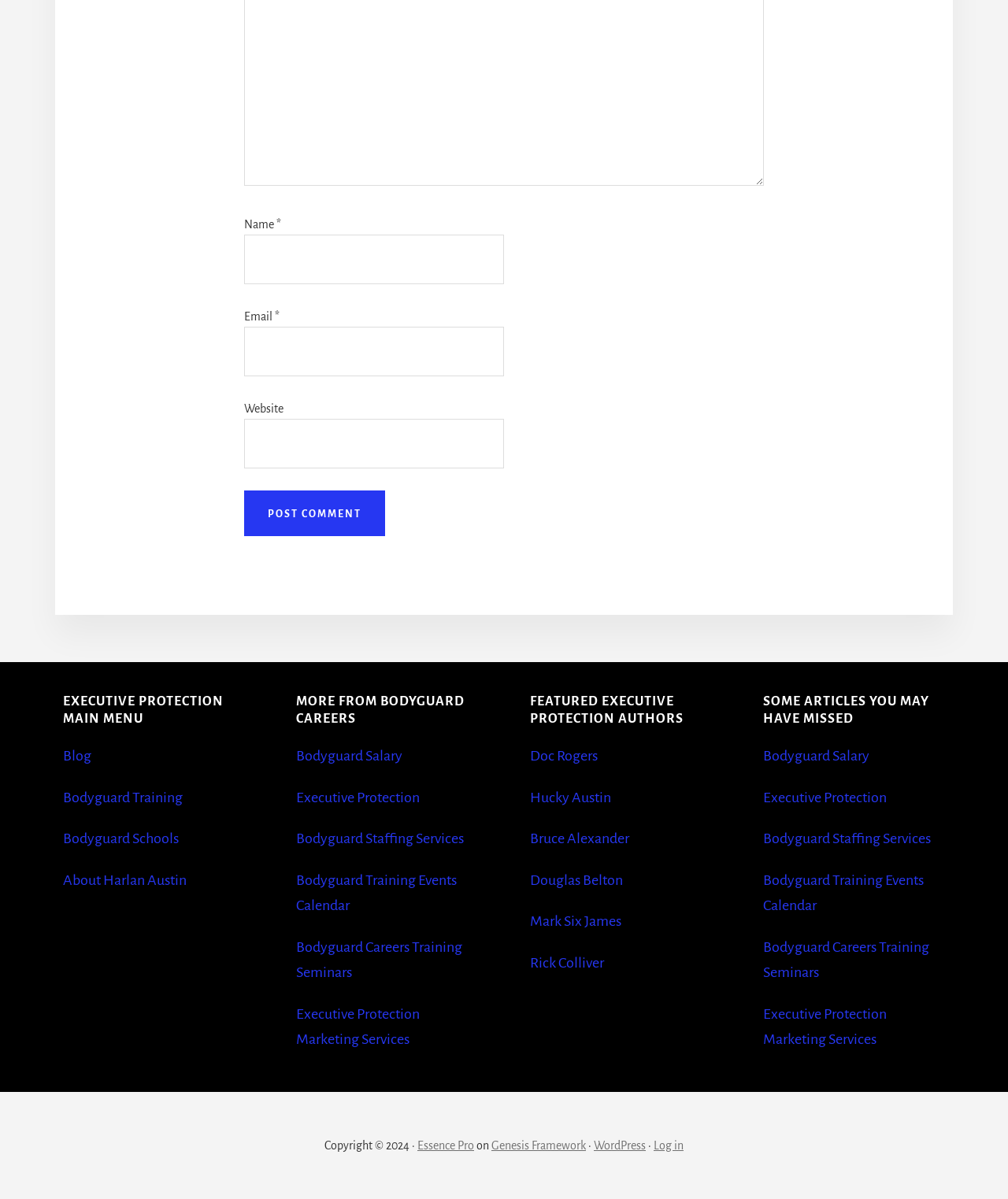Based on the element description, predict the bounding box coordinates (top-left x, top-left y, bottom-right x, bottom-right y) for the UI element in the screenshot: Executive Protection Marketing Services

[0.294, 0.839, 0.417, 0.873]